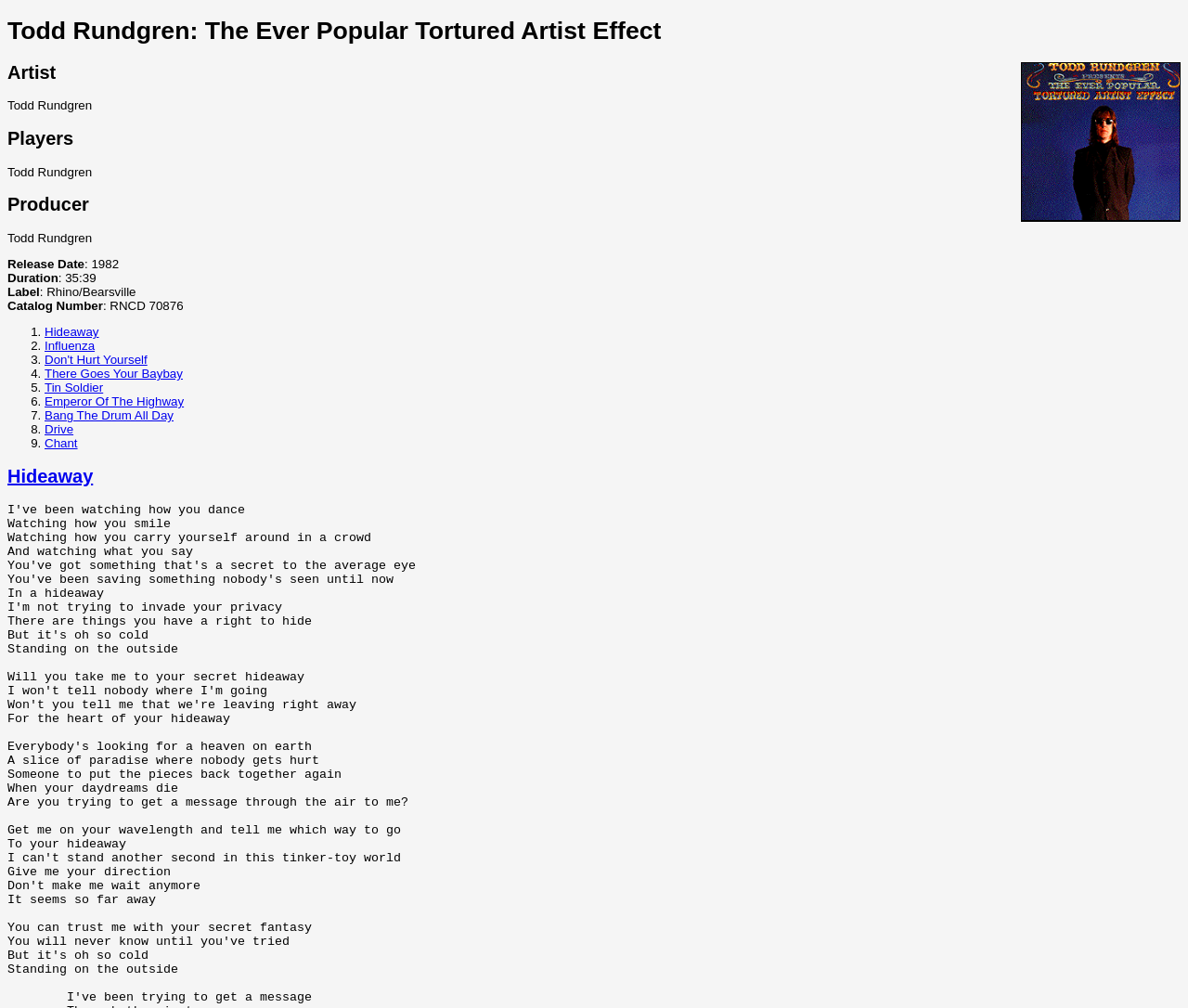Refer to the image and offer a detailed explanation in response to the question: What is the first song in the tracklist?

I found the first song by looking at the ListMarker element with the text '1.' and the link element with the text 'Hideaway' which are located next to each other.